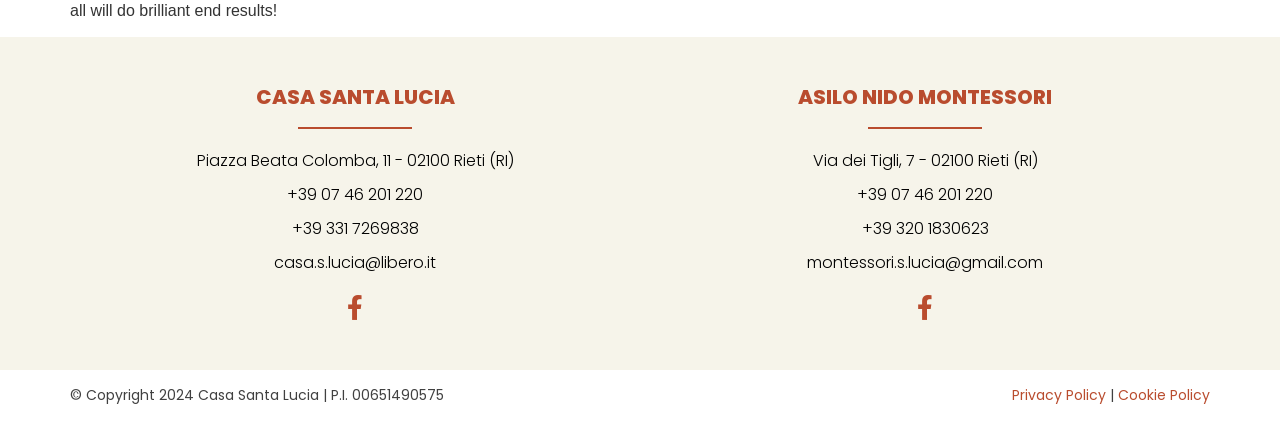How many phone numbers are listed for Casa Santa Lucia?
Using the image, provide a detailed and thorough answer to the question.

I counted the number of link elements with phone numbers under the Casa Santa Lucia section, which are '+39 07 46 201 220' and '+39 331 7269838'.